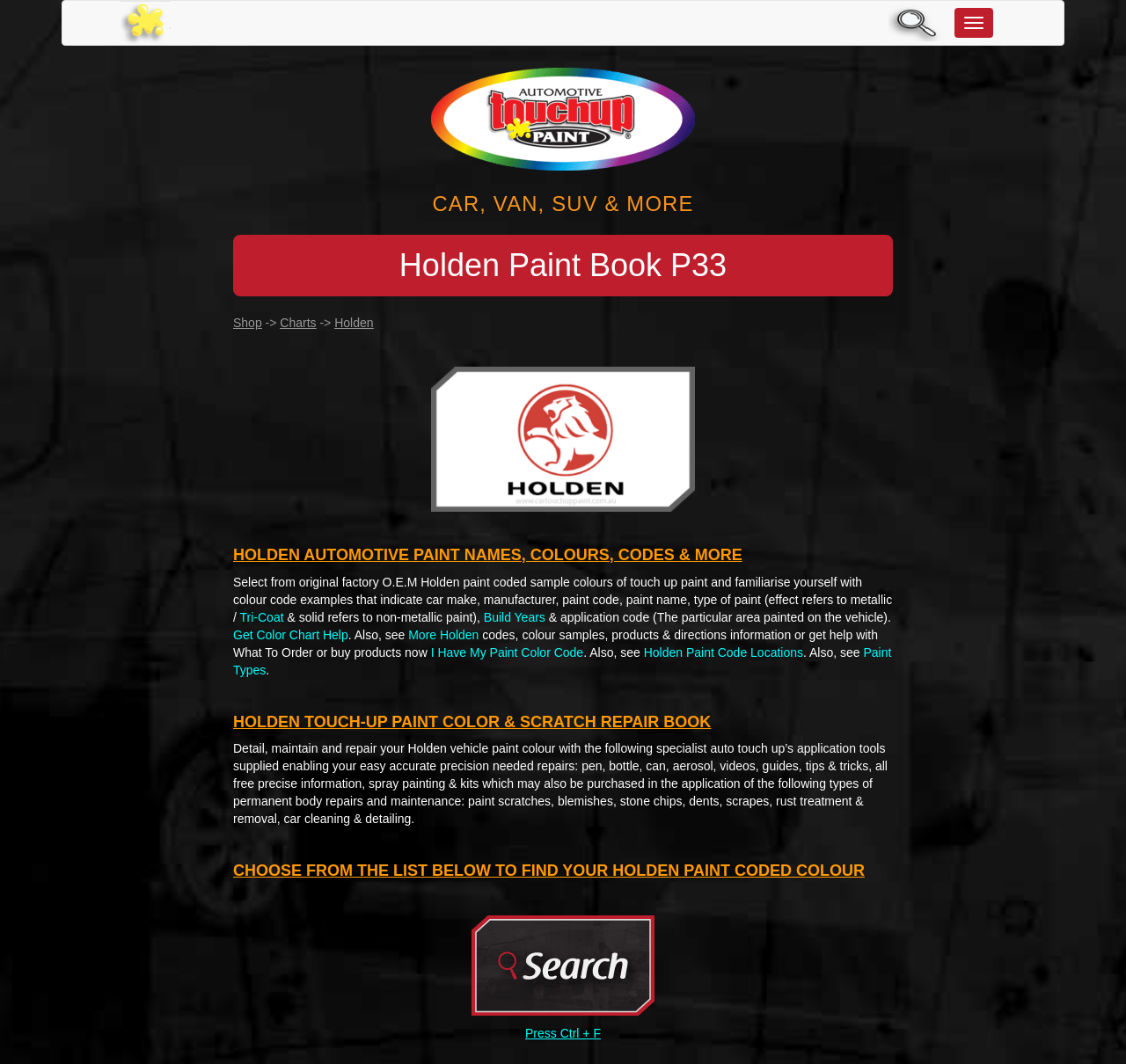Using the provided element description: "parent_node: Toggle navigation", identify the bounding box coordinates. The coordinates should be four floats between 0 and 1 in the order [left, top, right, bottom].

[0.789, 0.001, 0.848, 0.042]